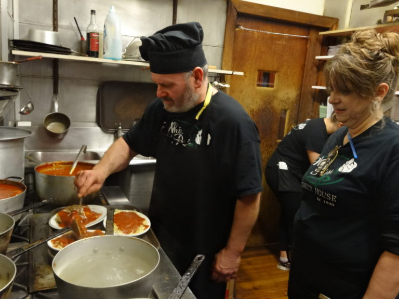Illustrate the image with a detailed caption.

The image captures a bustling kitchen scene at a restaurant, where two individuals are engaged in food preparation. A man, wearing a black chef's shirt and a traditional chef's hat, meticulously serves pasta covered in sauce onto plates, exhibiting both skill and care in his work. Beside him stands a woman with shoulder-length hair, dressed similarly in a black shirt, who observes the process with a focused expression, likely assisting with the meal preparation. 

The kitchen is filled with pots and pans, contributing to a warm, inviting atmosphere. A large pot of sauce simmers on the stovetop, while another pot rests nearby, ready for use. The setting reflects a blend of tradition and modernity, indicative of the restaurant's heritage as it embraces new practices while honoring its legacy. This collaboration in the kitchen illustrates the dedication of staff to maintaining high customer service and food quality, a principle emphasized by the restaurant's new management, the Basingers.